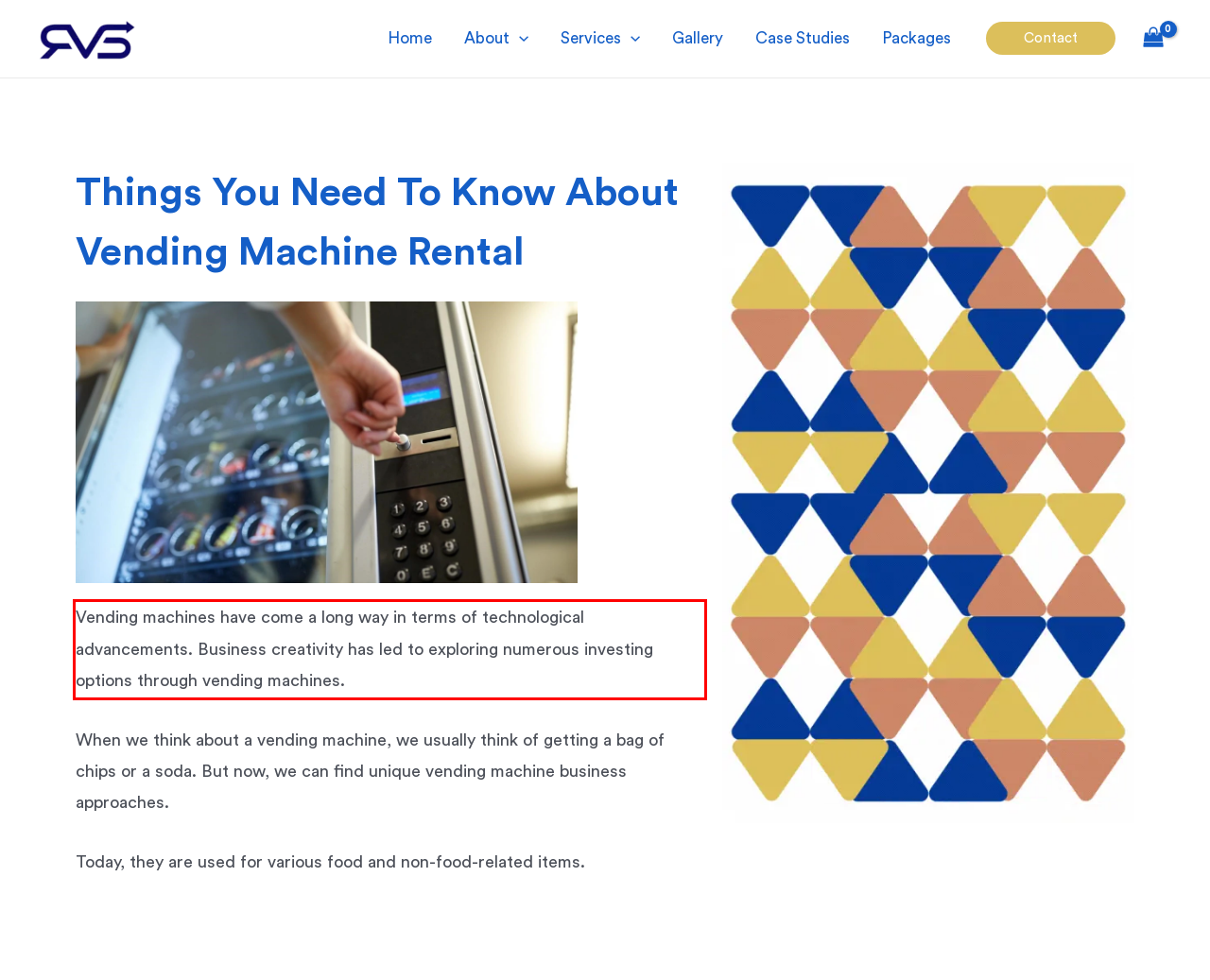You have a webpage screenshot with a red rectangle surrounding a UI element. Extract the text content from within this red bounding box.

Vending machines have come a long way in terms of technological advancements. Business creativity has led to exploring numerous investing options through vending machines.